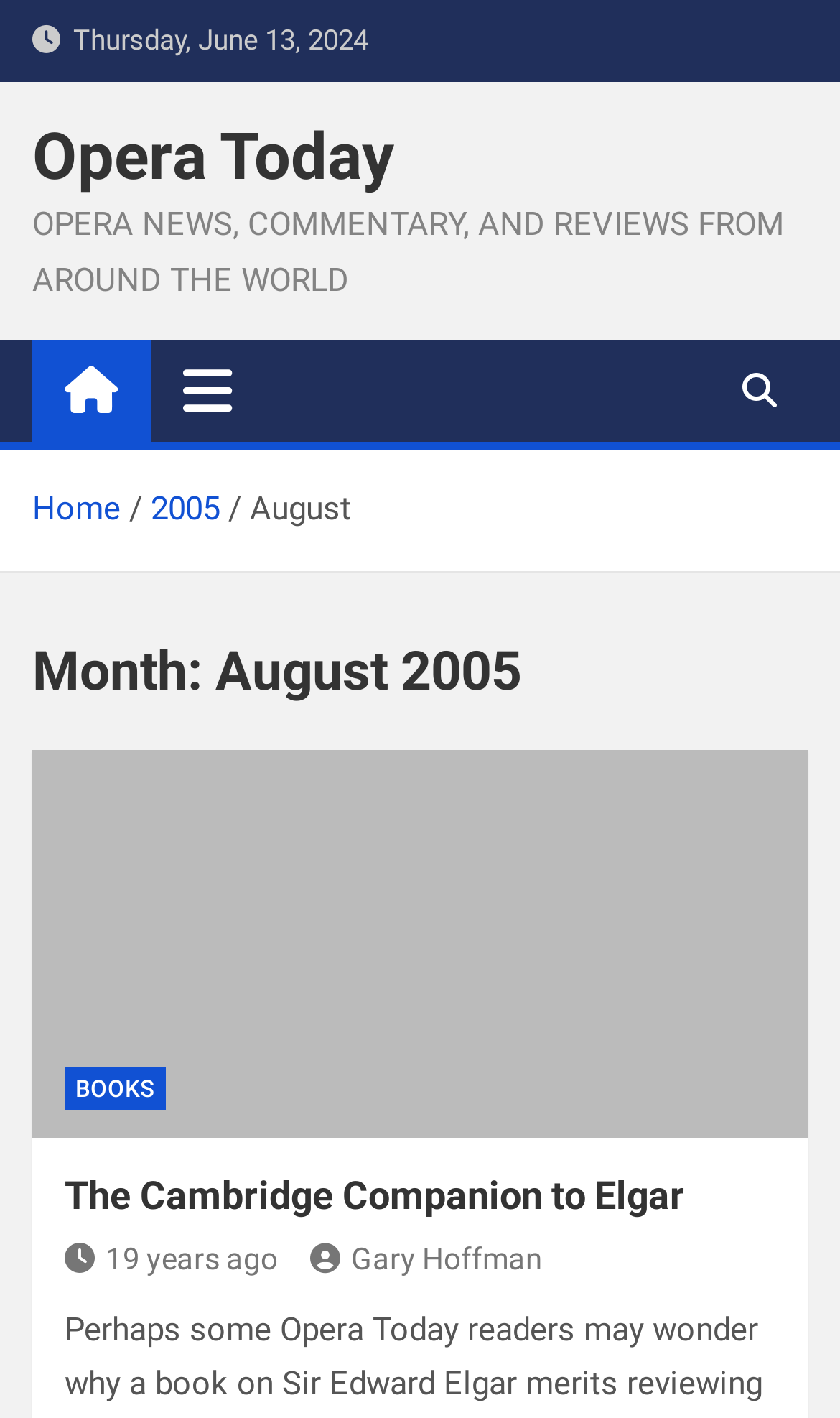Please answer the following question using a single word or phrase: 
Who is the author of the book?

Gary Hoffman